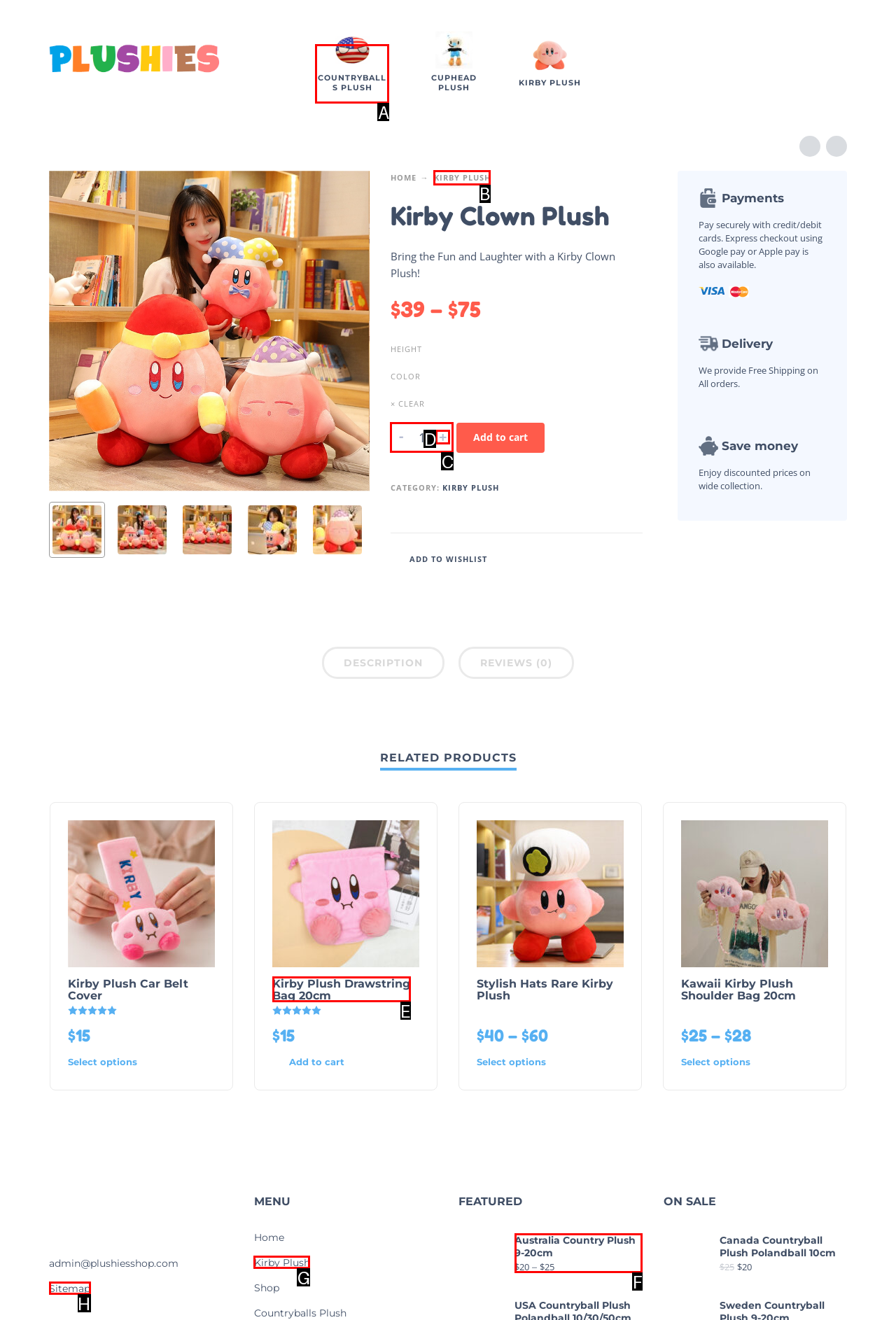From the given choices, which option should you click to complete this task: Click the 'KIRBY PLUSH' link? Answer with the letter of the correct option.

B